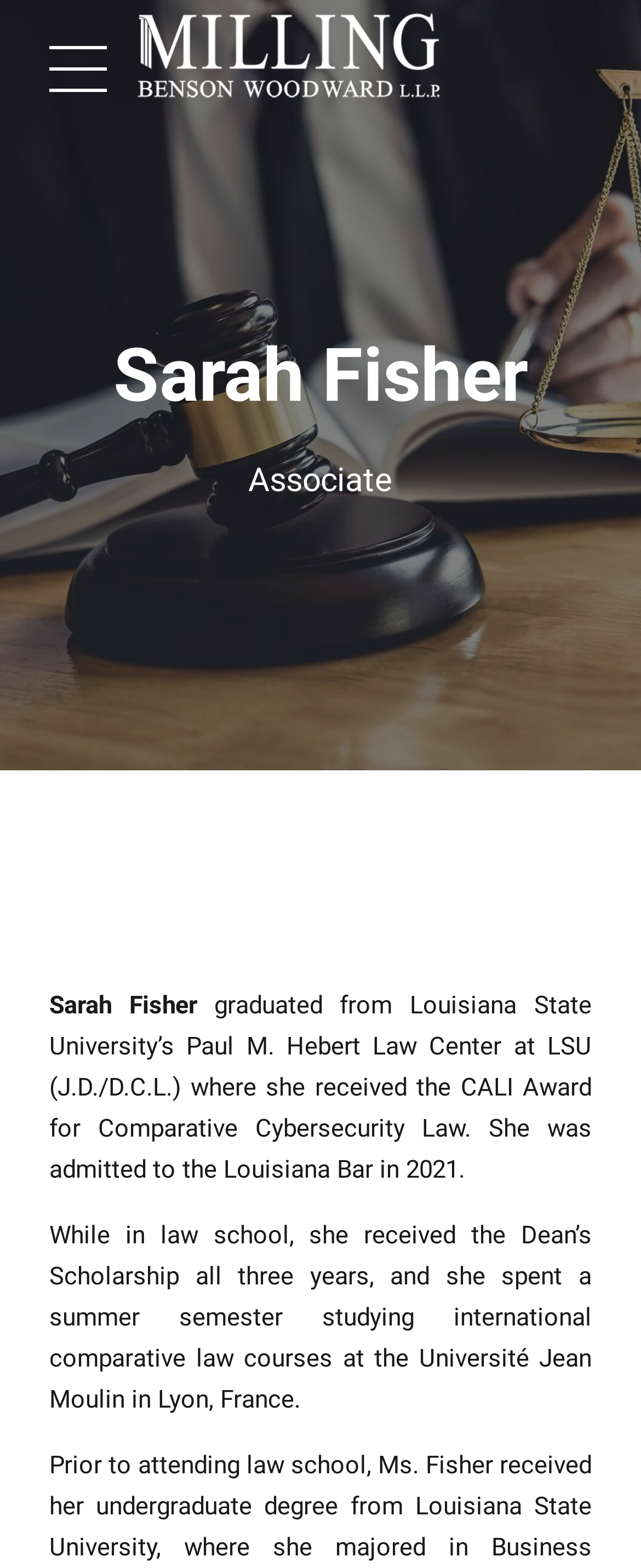What is Sarah Fisher's profession?
Respond to the question with a well-detailed and thorough answer.

Based on the webpage, Sarah Fisher's profession is mentioned as 'Associate' in the static text element with bounding box coordinates [0.387, 0.294, 0.613, 0.319].